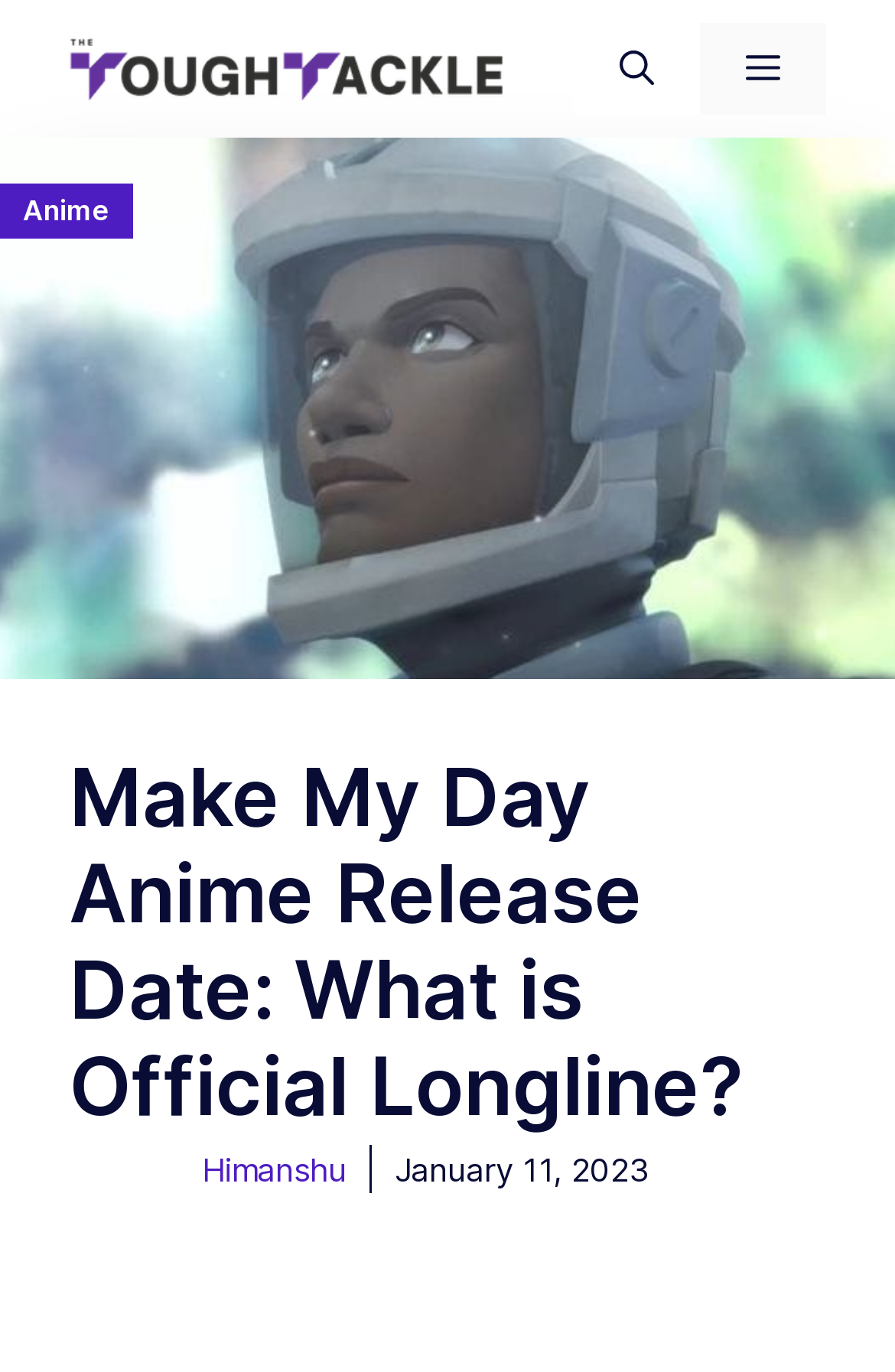What is the name of the anime?
Look at the webpage screenshot and answer the question with a detailed explanation.

The question can be answered by looking at the image description 'Make My Day Anime Release Date: What is Official Longline?' which is located at the top of the webpage, indicating that the anime being referred to is 'Make My Day'.